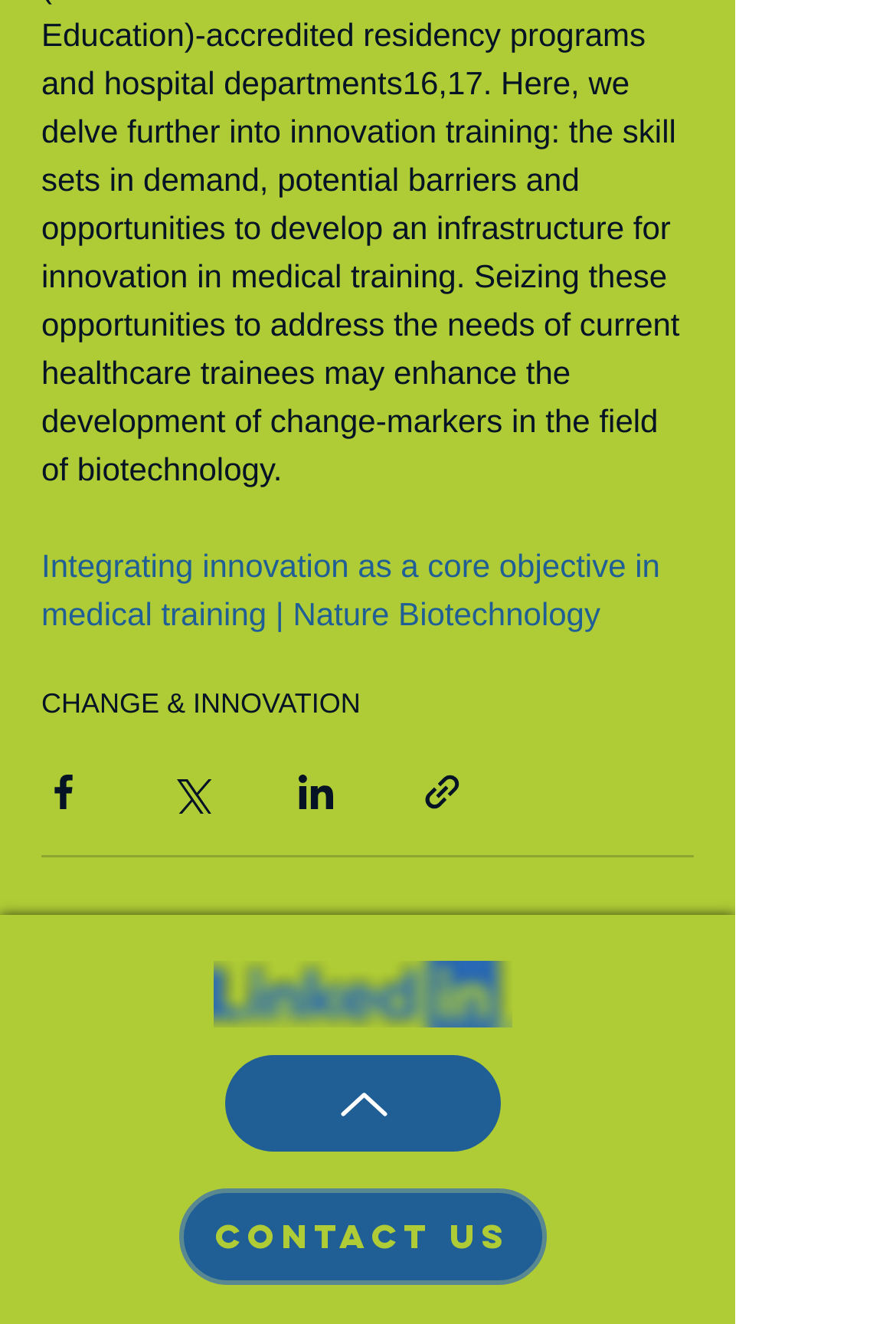What is the purpose of the links at the bottom of the page?
Using the image as a reference, answer the question with a short word or phrase.

Navigation and contact